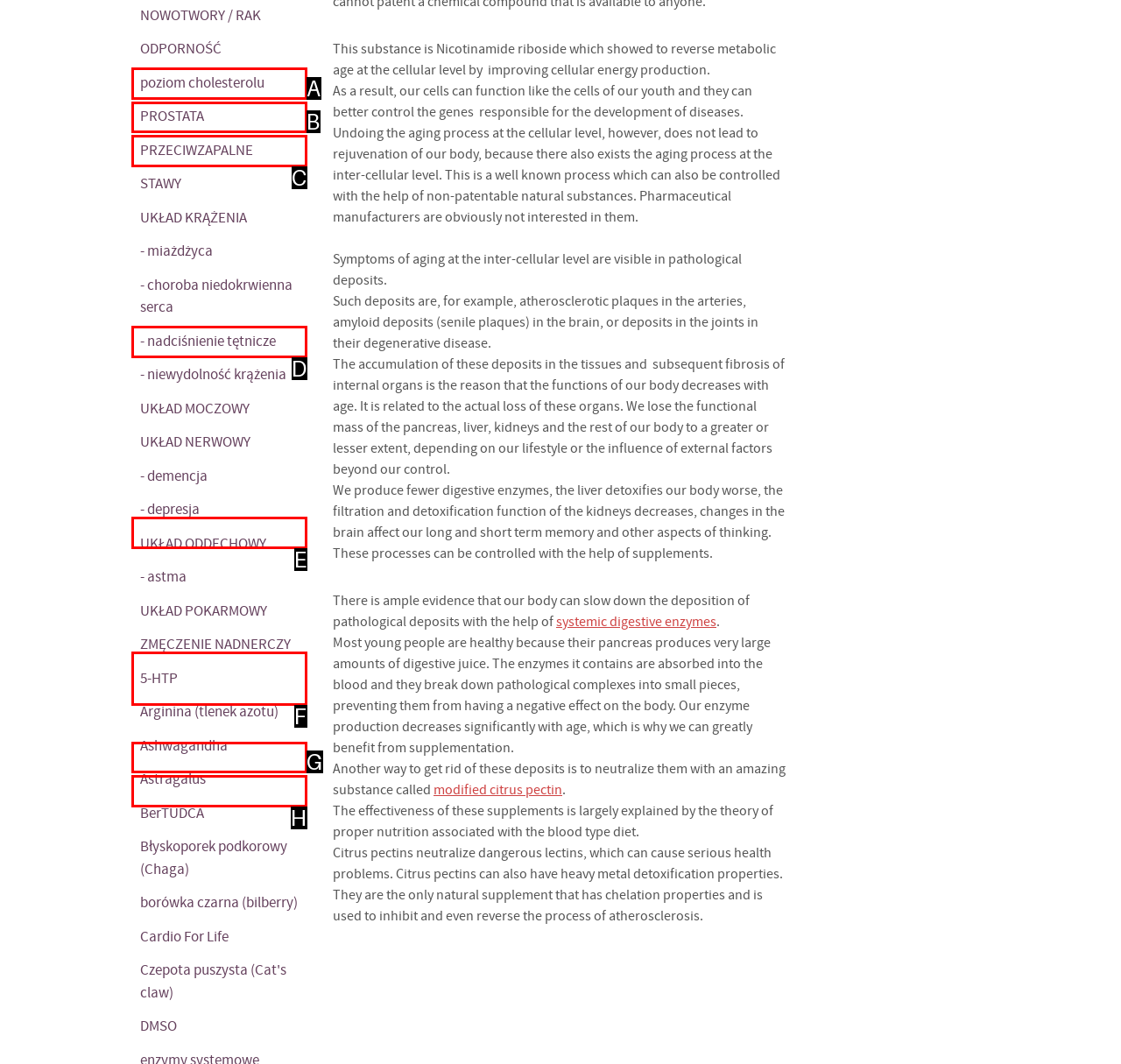Tell me which option best matches the description: Arginina (tlenek azotu)
Answer with the option's letter from the given choices directly.

G